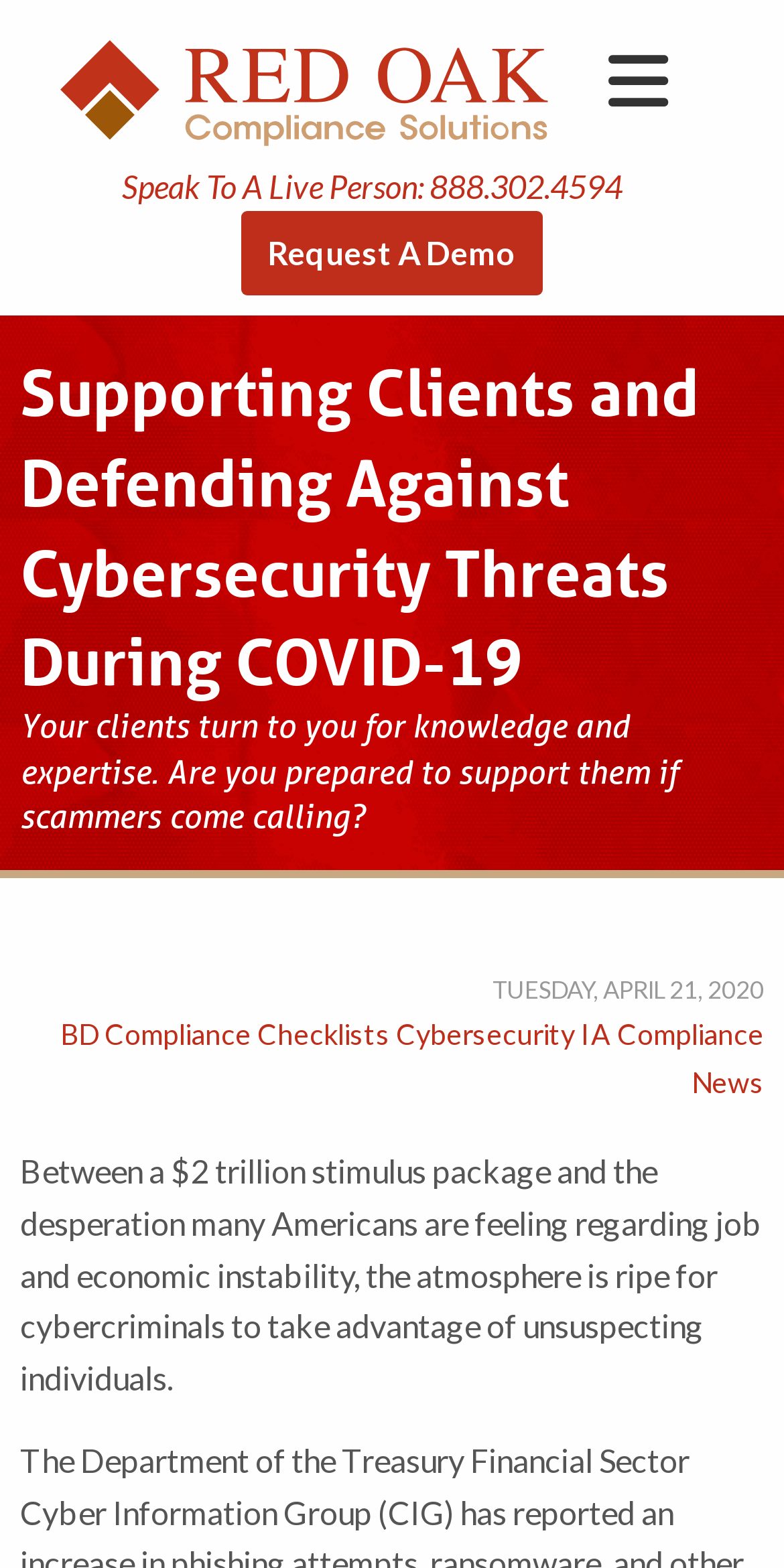Please mark the clickable region by giving the bounding box coordinates needed to complete this instruction: "Request a demo".

[0.308, 0.134, 0.692, 0.188]